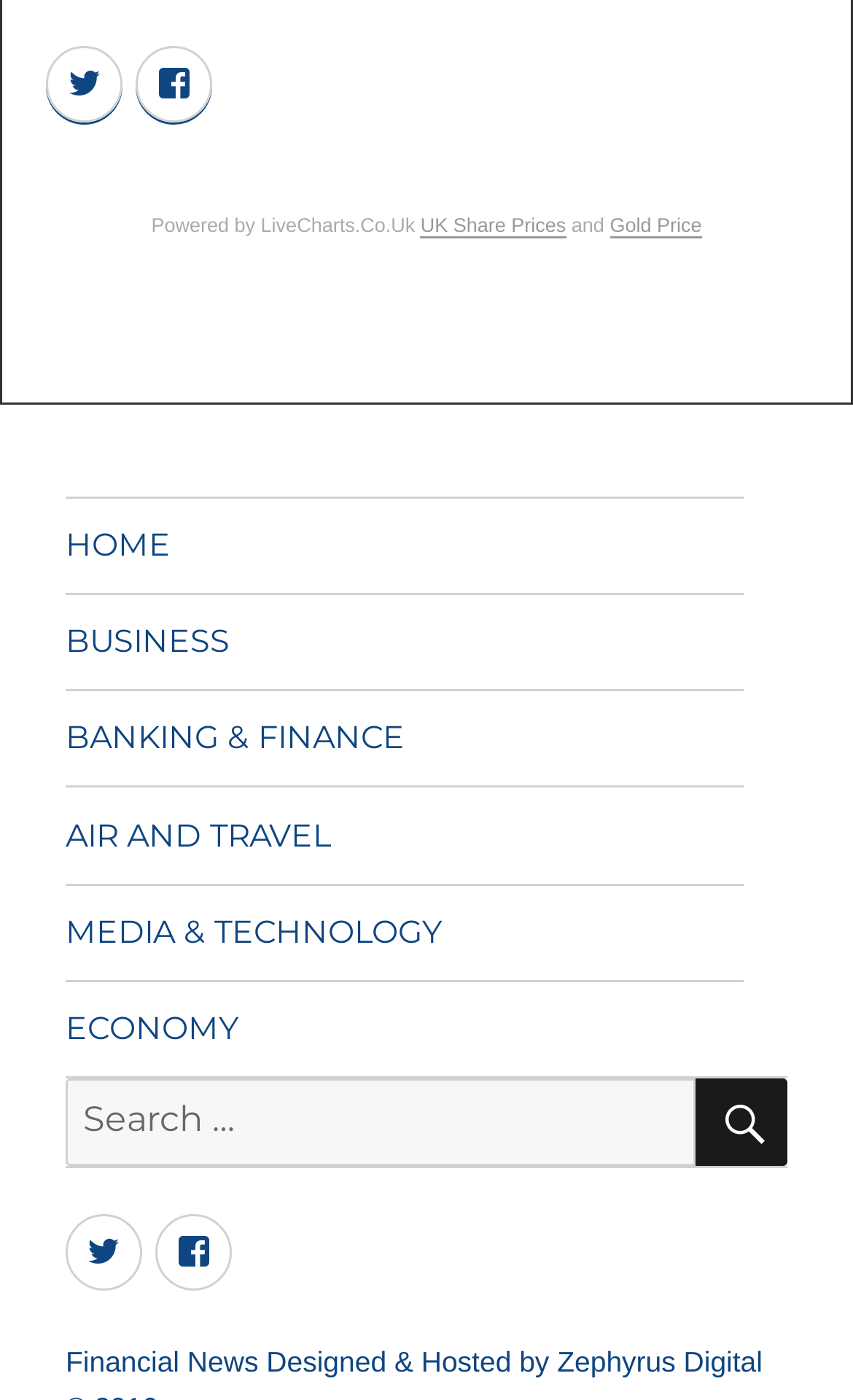Show the bounding box coordinates of the element that should be clicked to complete the task: "Search for something".

[0.077, 0.77, 0.923, 0.833]